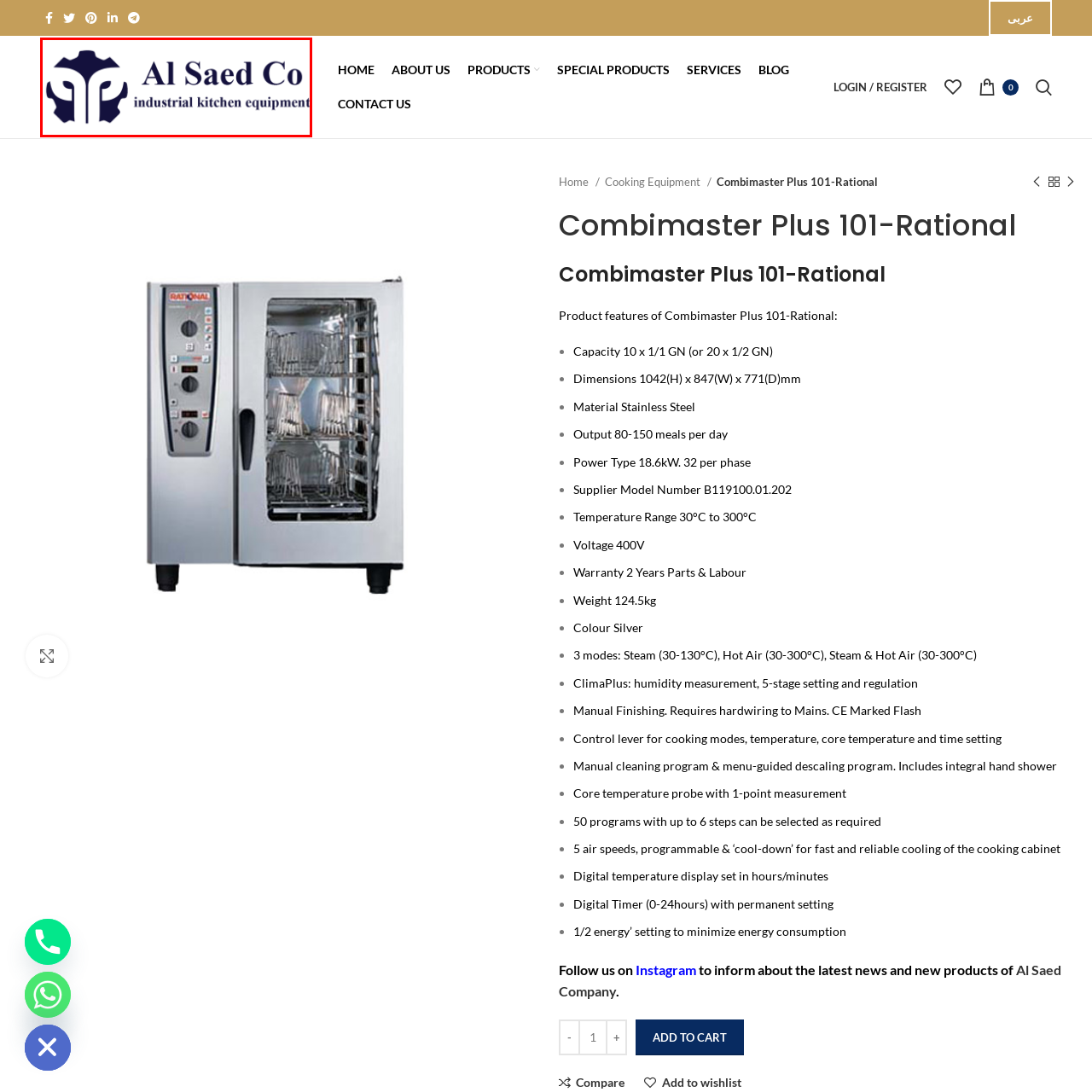Study the image surrounded by the red bounding box and respond as thoroughly as possible to the following question, using the image for reference: What is the niche of Al Saed Co according to the tagline?

The tagline 'industrial kitchen equipment' clearly indicates that Al Saed Co specializes in providing essential tools and machinery for professional kitchens, catering to various culinary needs.